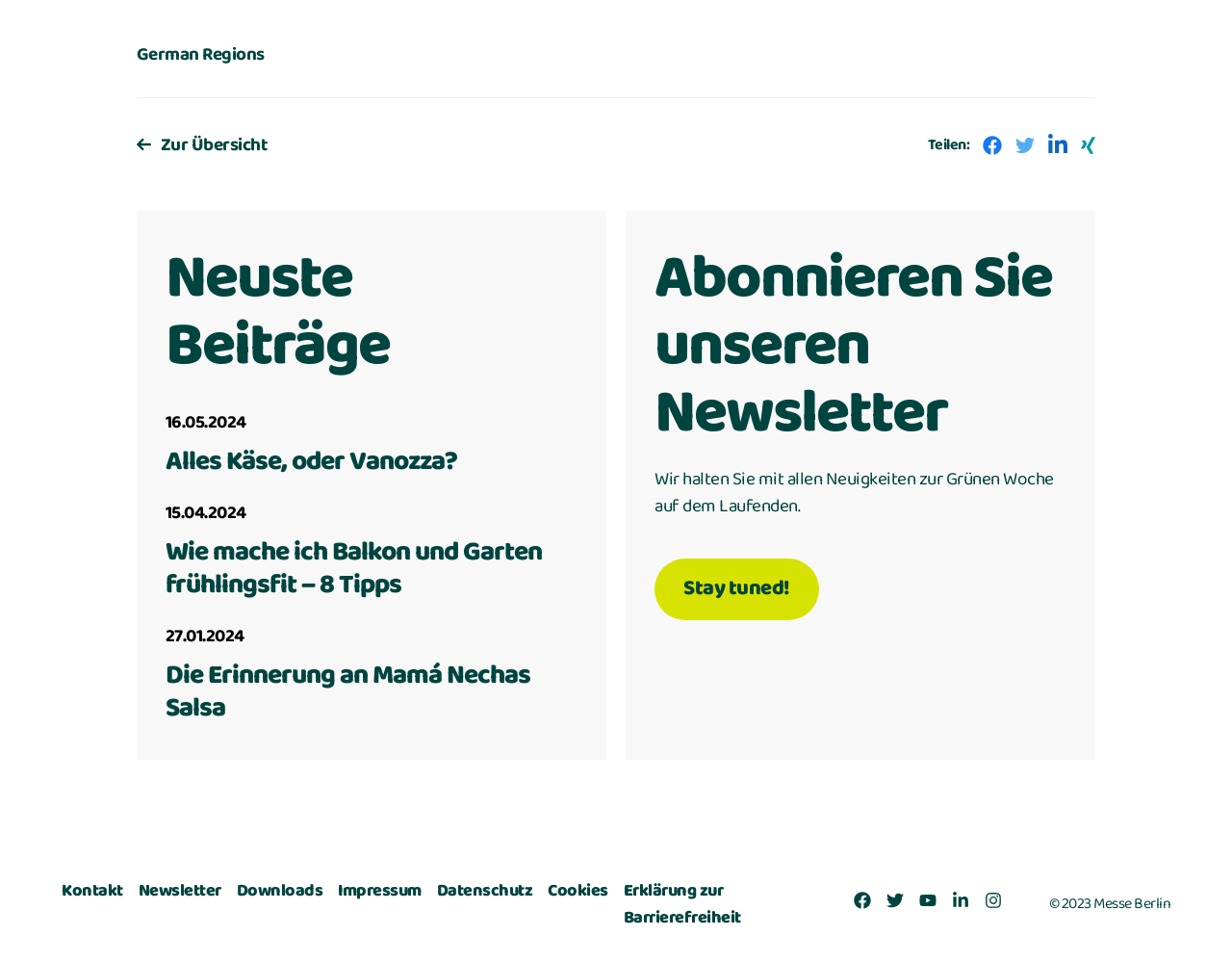Could you find the bounding box coordinates of the clickable area to complete this instruction: "Share on Facebook"?

[0.798, 0.141, 0.814, 0.161]